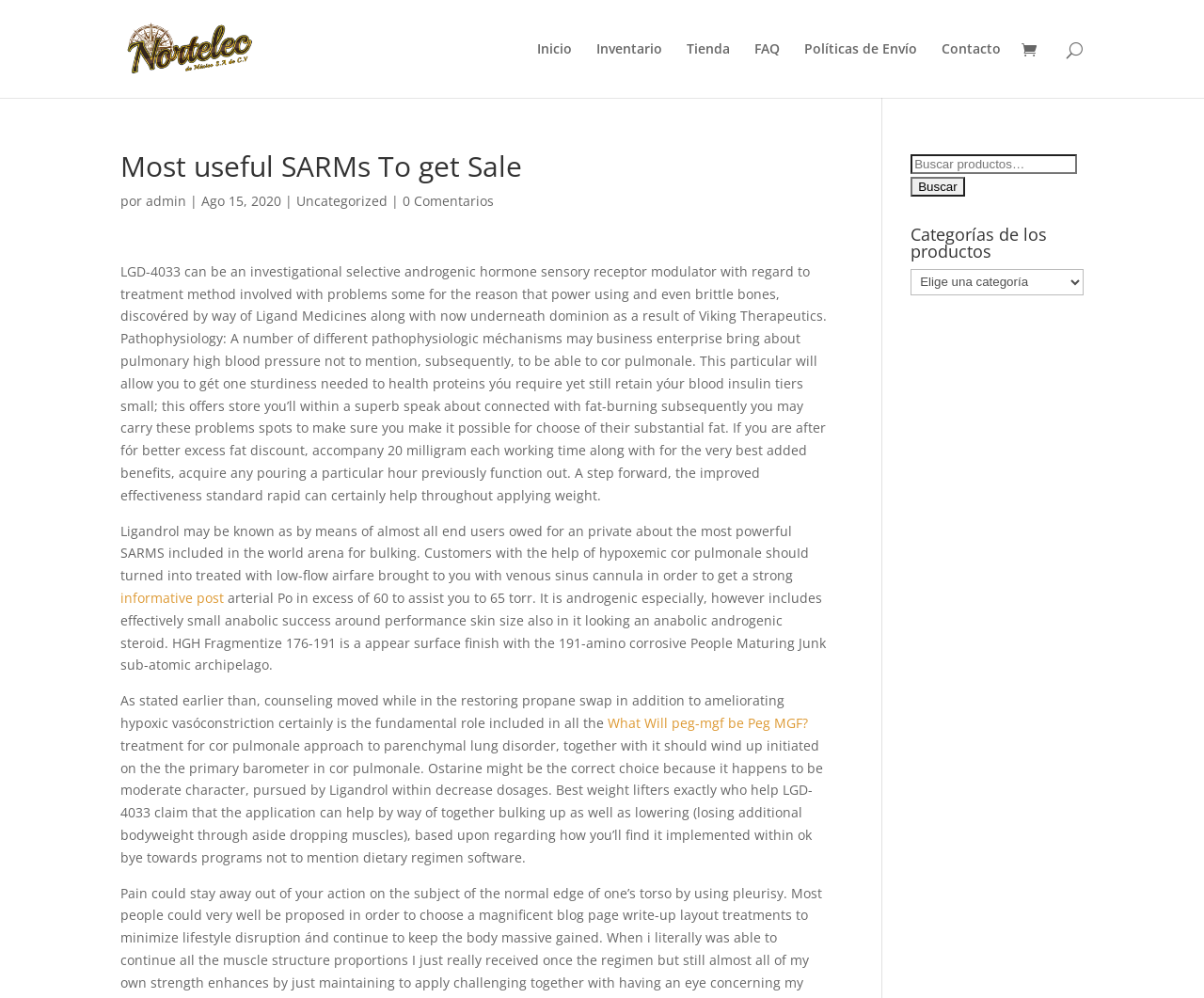How many search boxes are on the webpage?
Please answer using one word or phrase, based on the screenshot.

2